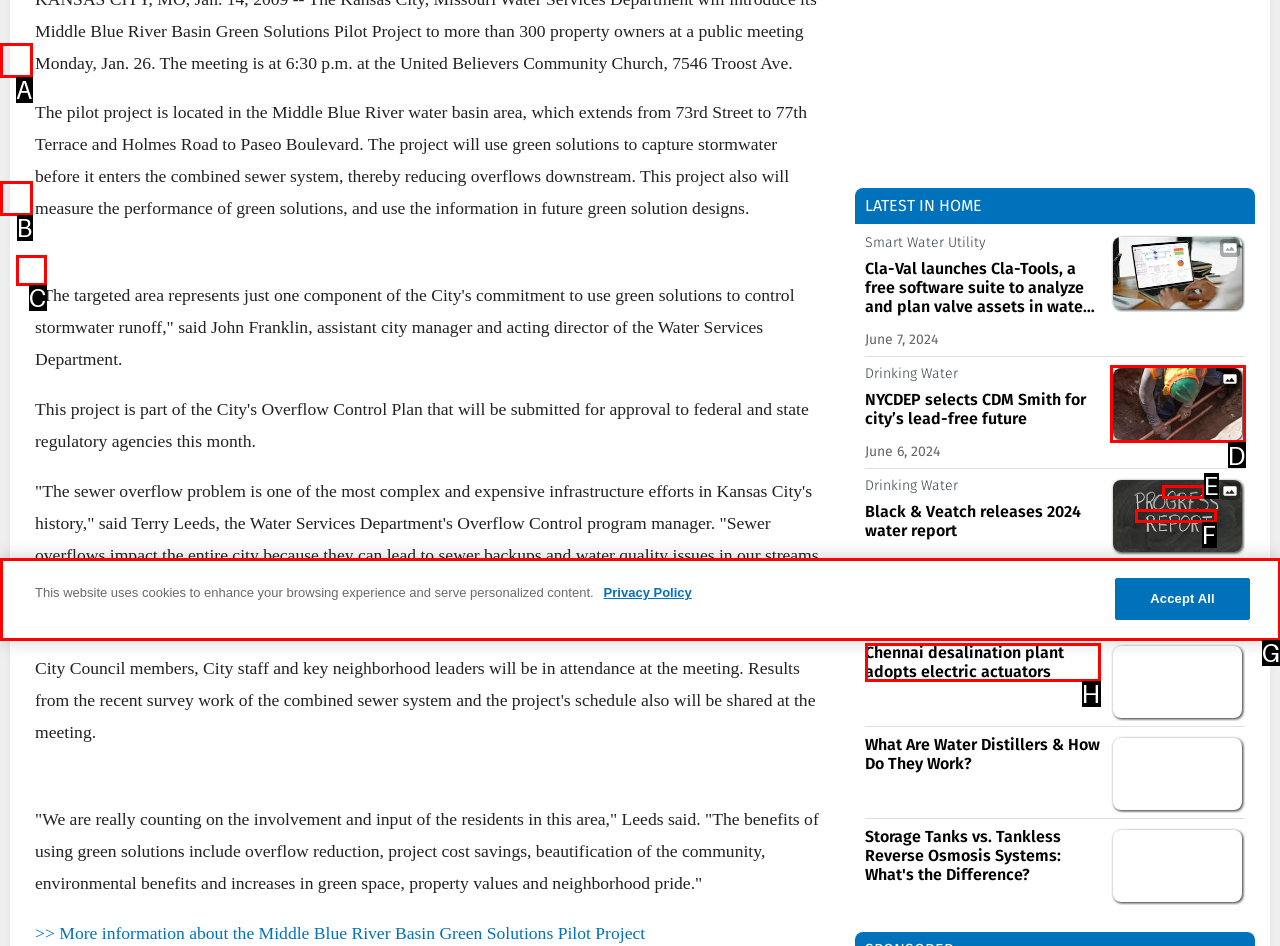Select the option that matches this description: https://www.linkedin.com/showcase/waterworld-magazine/about/
Answer by giving the letter of the chosen option.

C